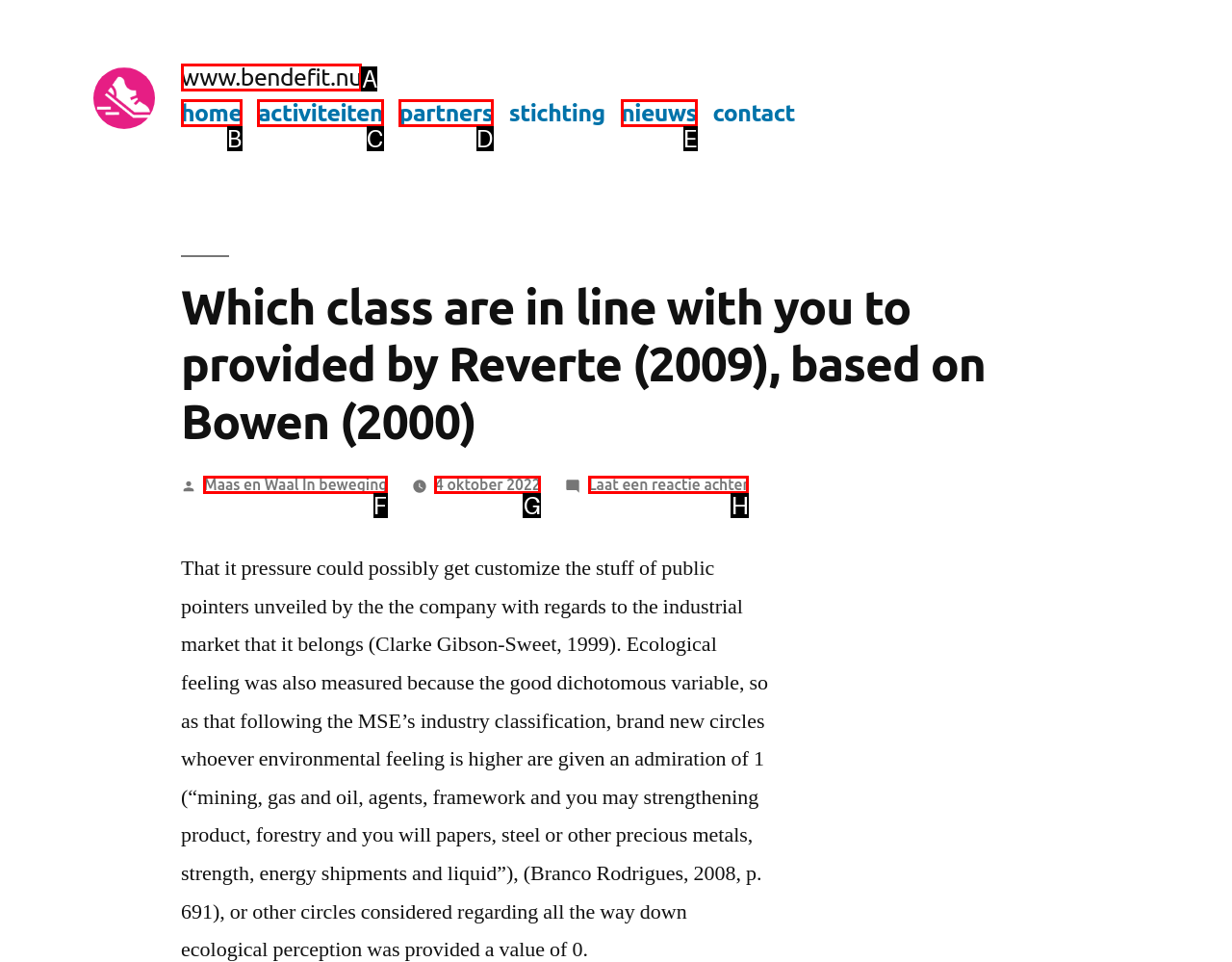Select the option that matches the description: 4 oktober 20224 oktober 2022. Answer with the letter of the correct option directly.

G